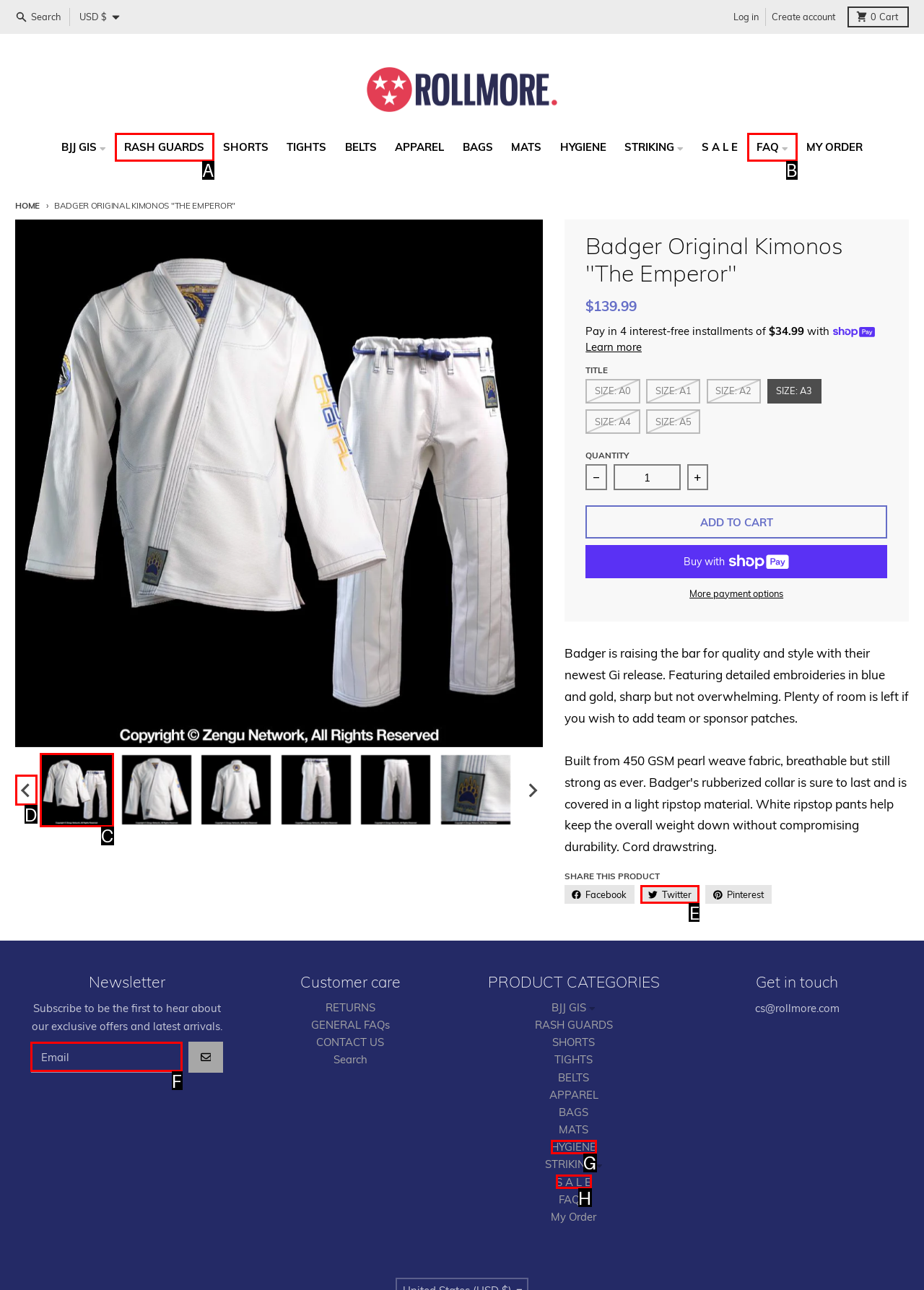Which HTML element should be clicked to perform the following task: Subscribe to the newsletter
Reply with the letter of the appropriate option.

F